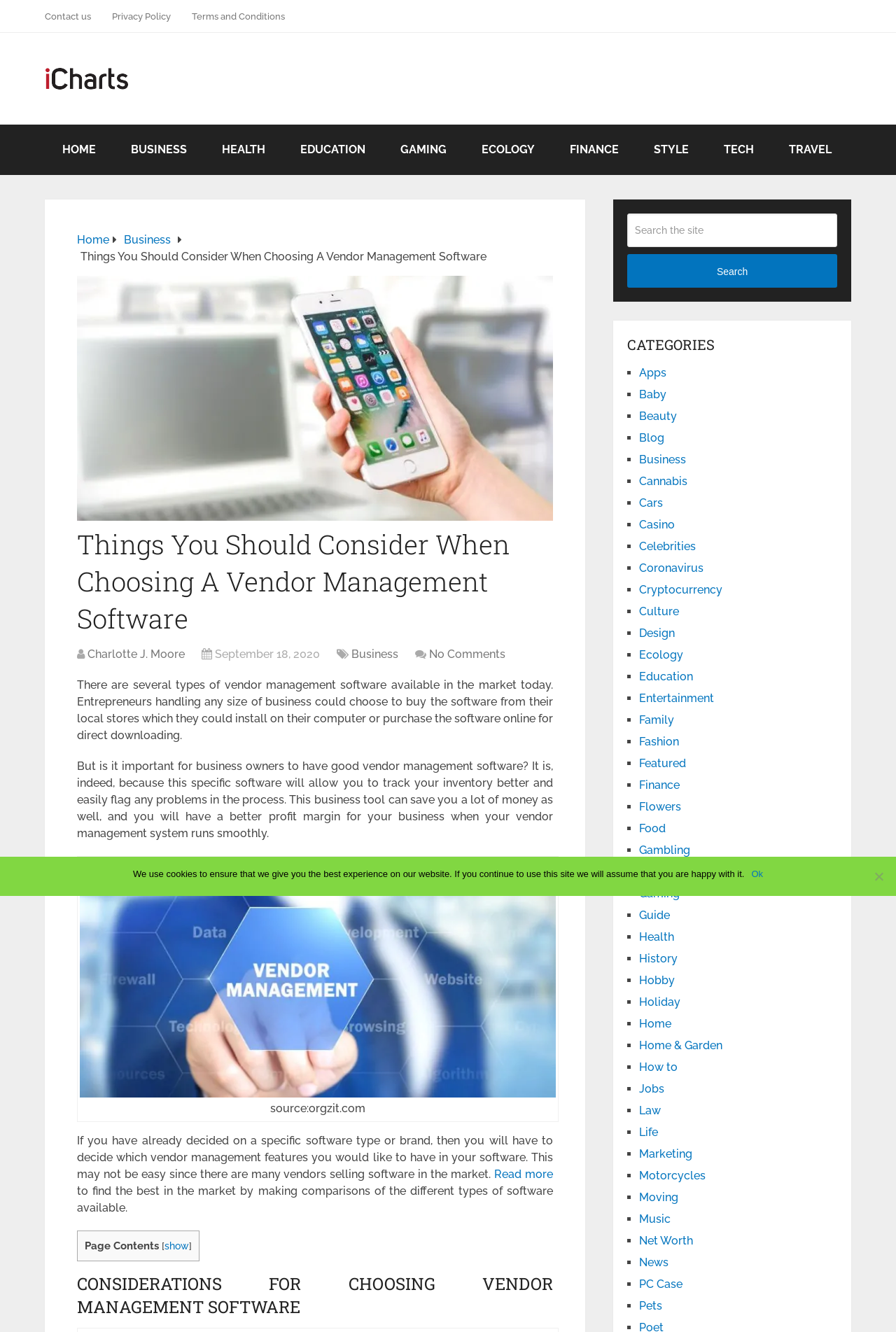Can you find the bounding box coordinates of the area I should click to execute the following instruction: "Click on the 'Contact us' link"?

[0.05, 0.0, 0.113, 0.024]